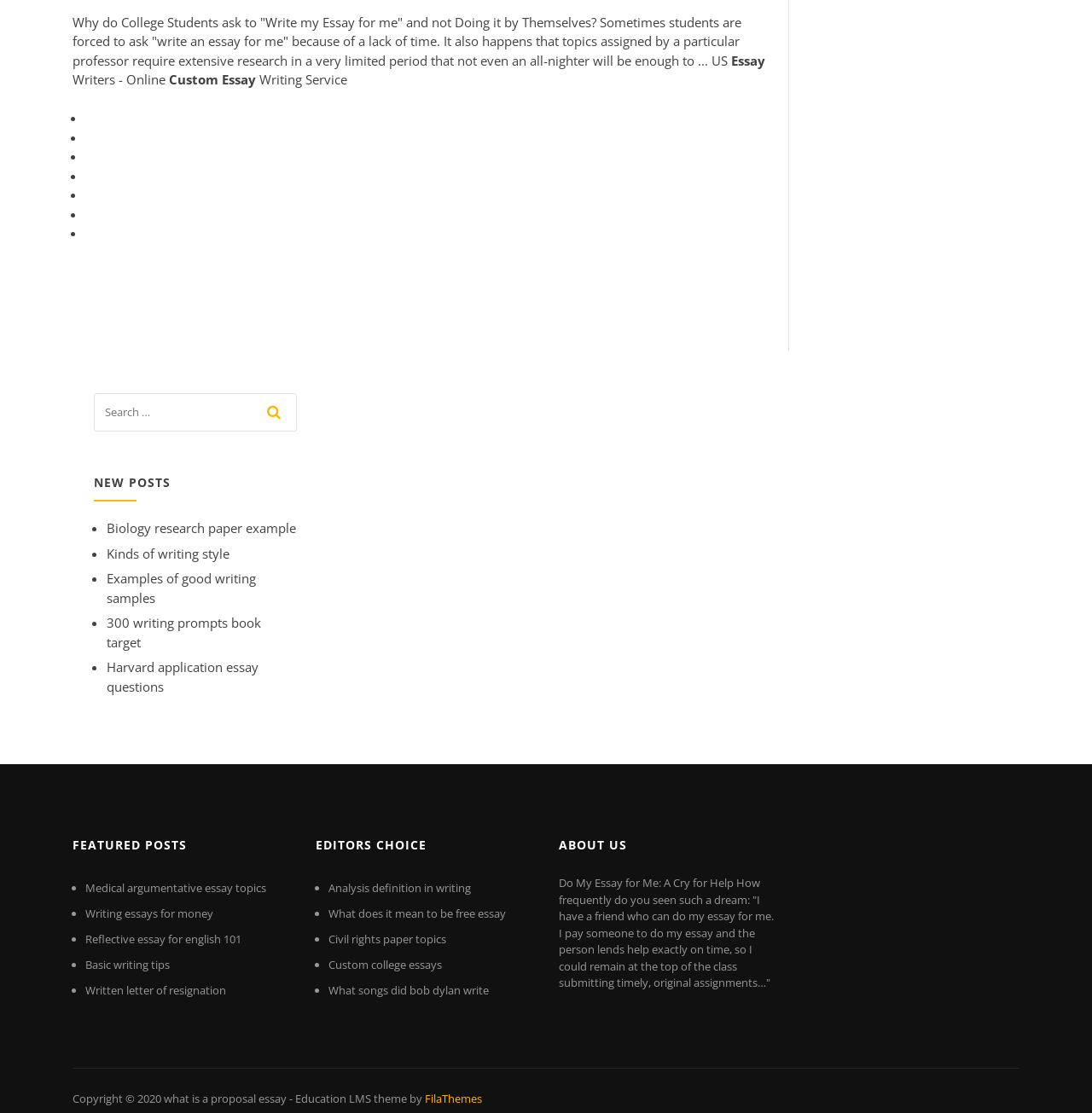Please identify the bounding box coordinates of the area that needs to be clicked to fulfill the following instruction: "click on 'Biology research paper example'."

[0.098, 0.467, 0.271, 0.482]